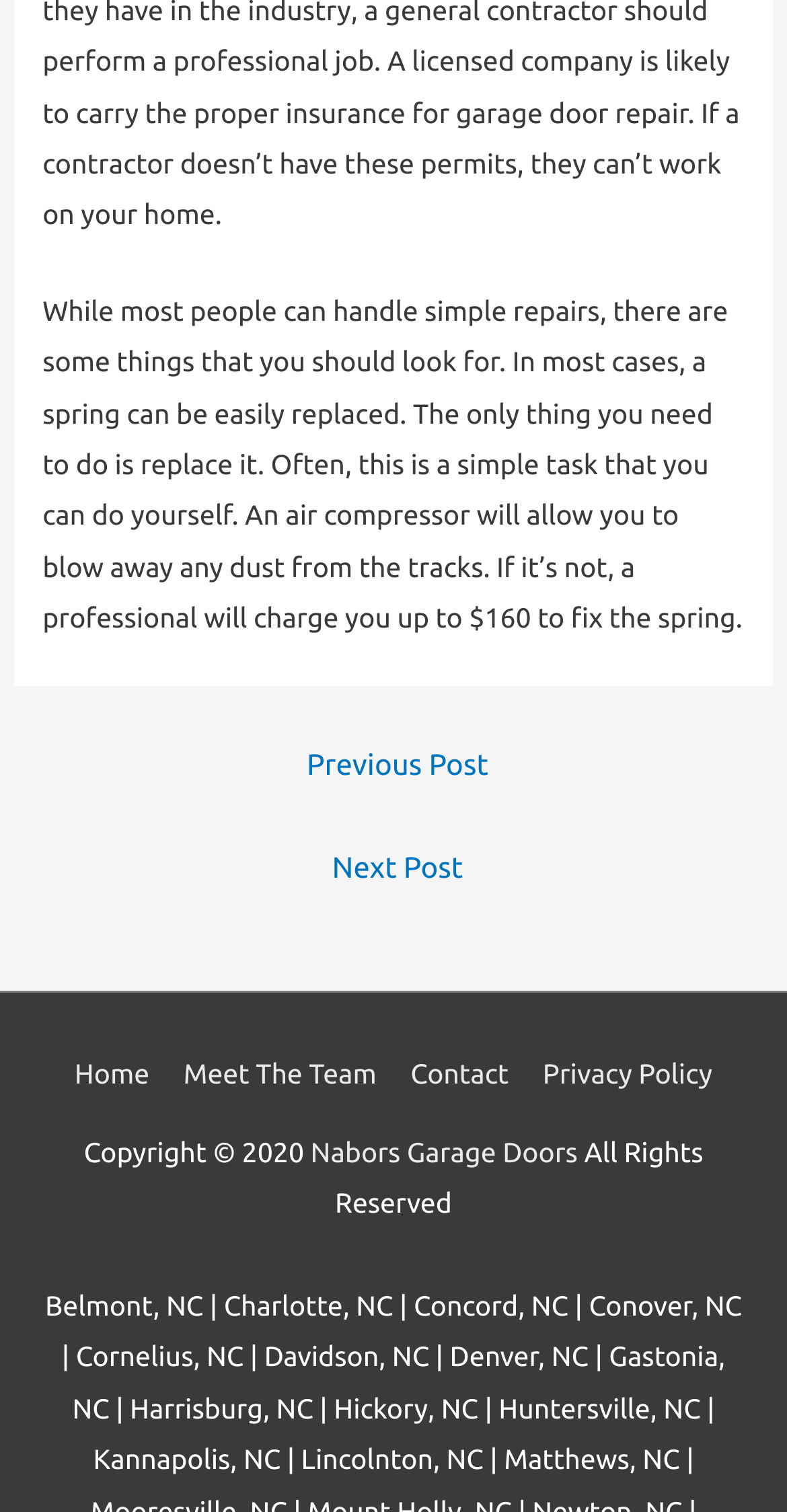How many navigation links are available?
Give a single word or phrase answer based on the content of the image.

4